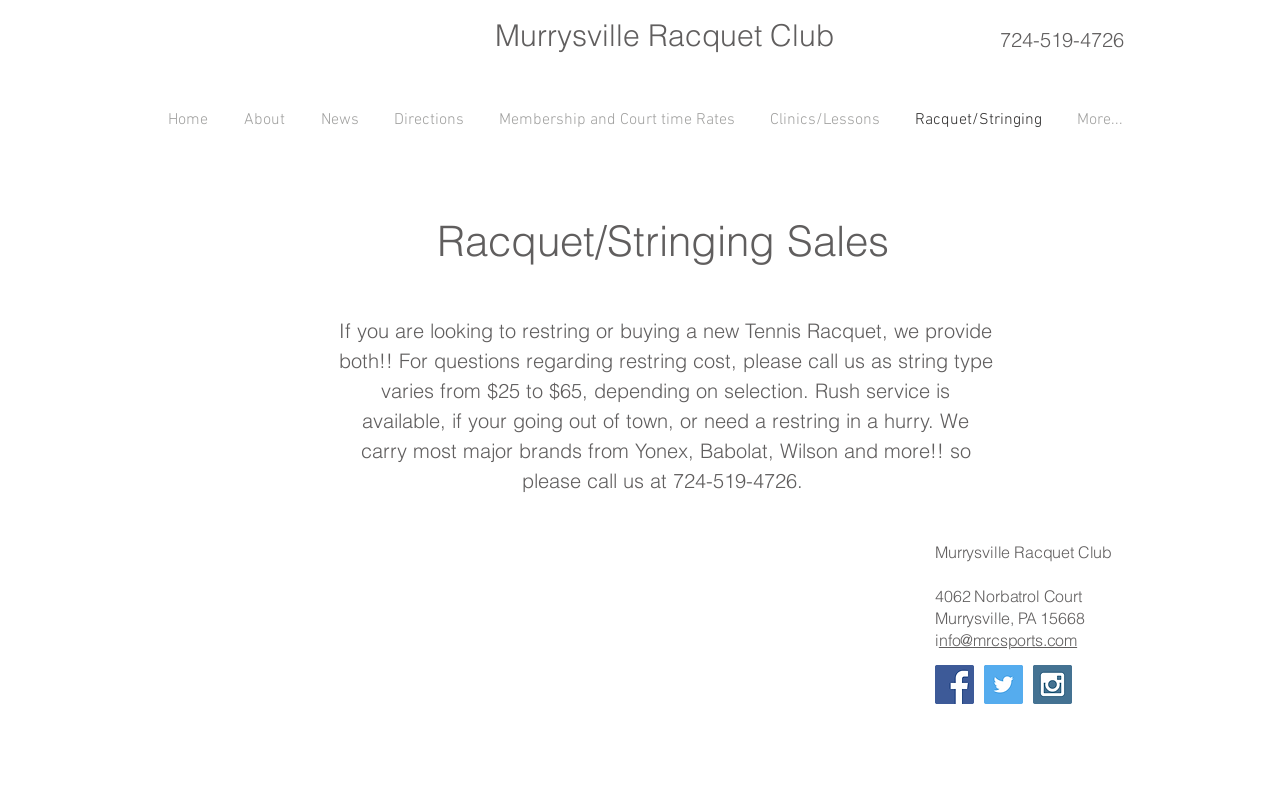Please identify the bounding box coordinates of the element's region that should be clicked to execute the following instruction: "Send an email to info@mrcsports.com". The bounding box coordinates must be four float numbers between 0 and 1, i.e., [left, top, right, bottom].

[0.733, 0.793, 0.842, 0.819]